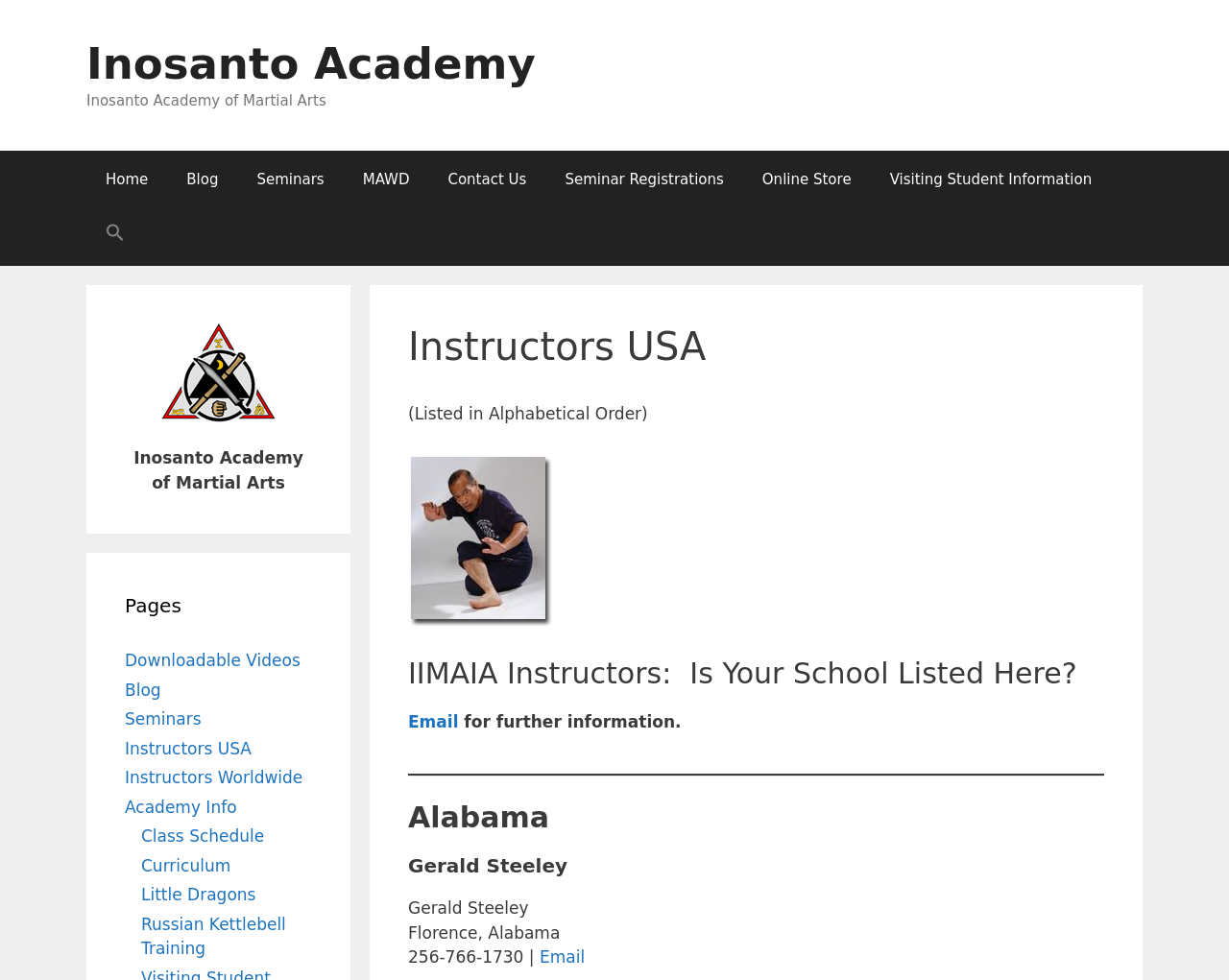Identify the bounding box coordinates of the clickable region required to complete the instruction: "Search for something". The coordinates should be given as four float numbers within the range of 0 and 1, i.e., [left, top, right, bottom].

[0.07, 0.212, 0.117, 0.271]